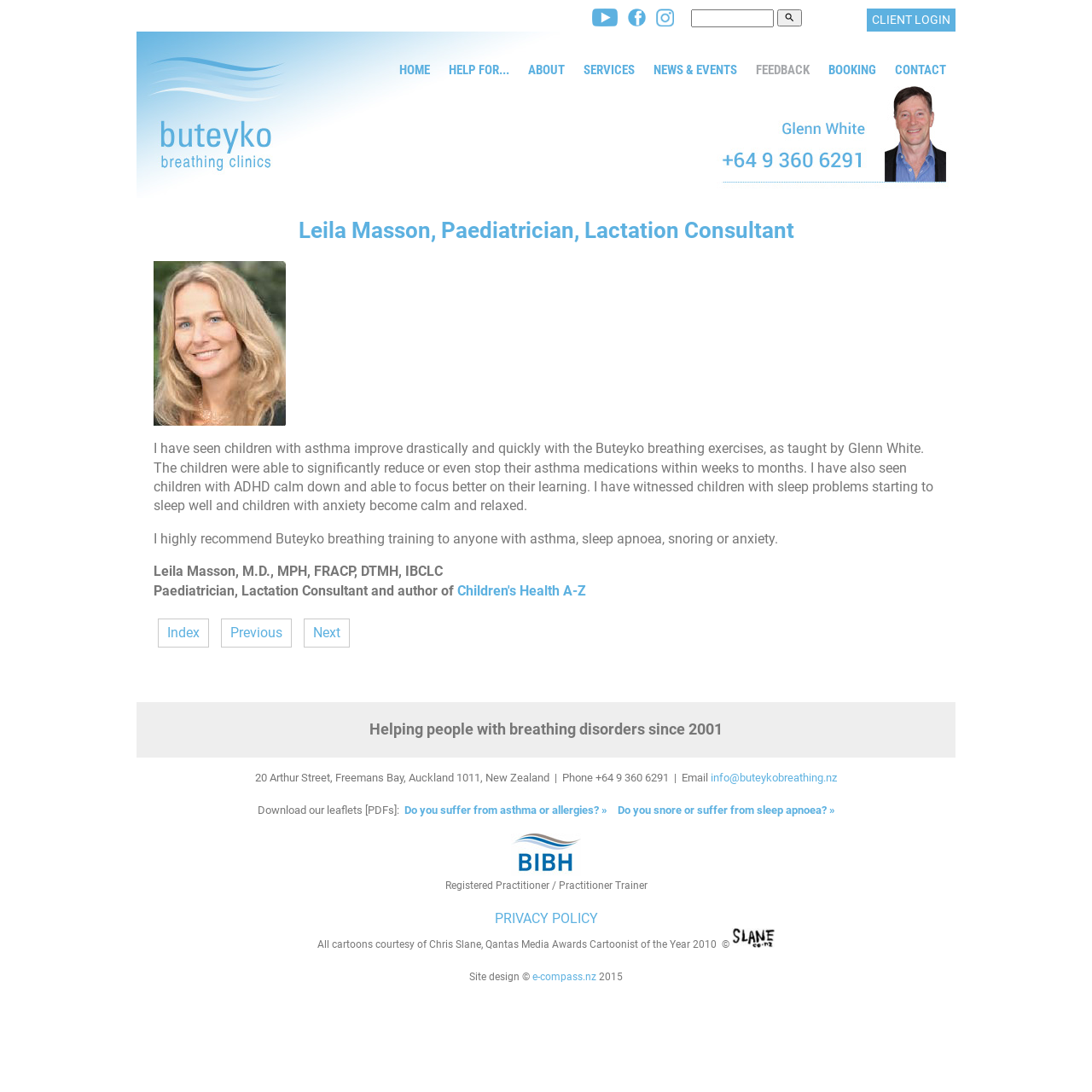What is the name of the author of 'Children's Health A-Z Index'?
Using the image as a reference, deliver a detailed and thorough answer to the question.

From the webpage, we can see a link 'Children's Health A-Z Index' which is mentioned as written by Leila Masson, Paediatrician, Lactation Consultant.